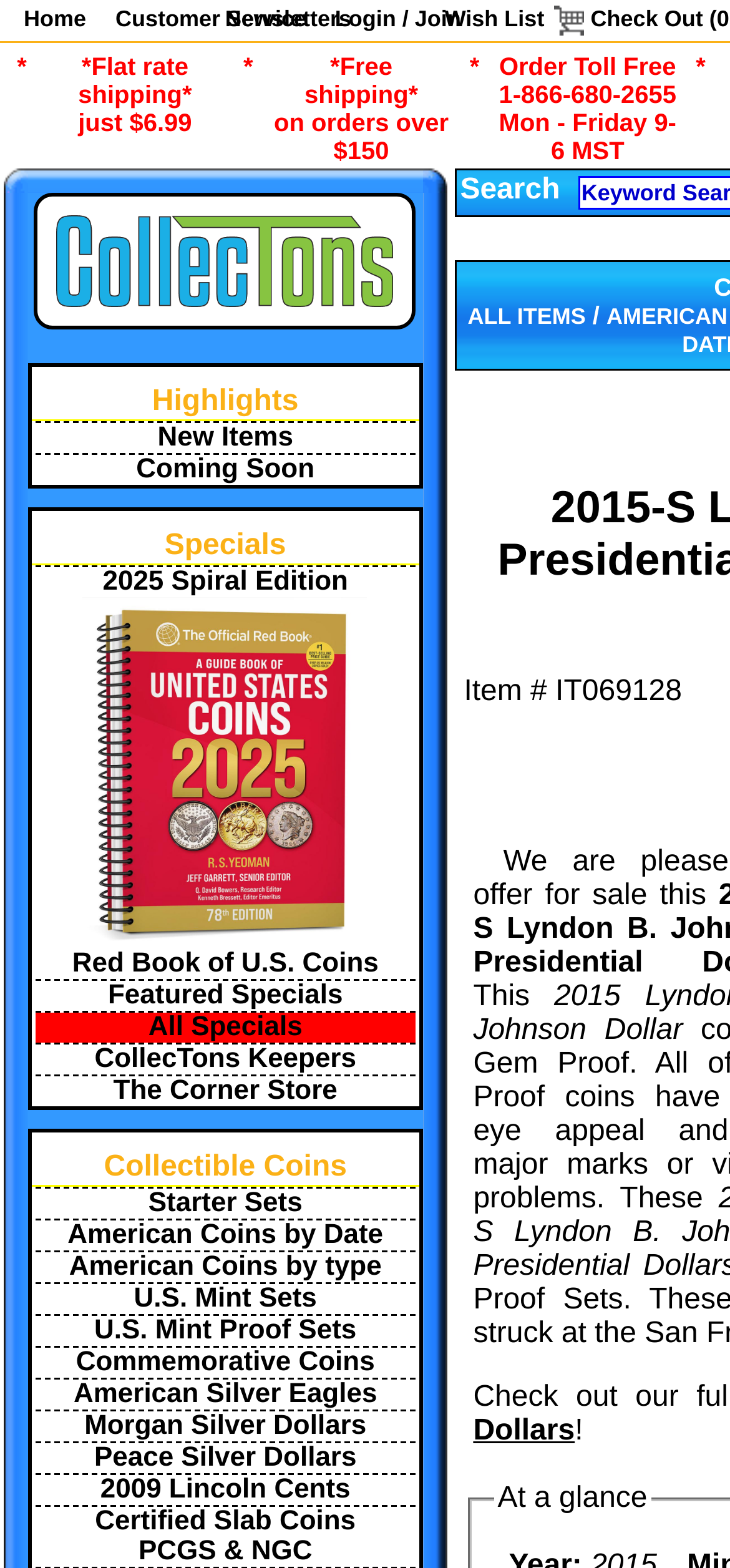Illustrate the webpage thoroughly, mentioning all important details.

This webpage appears to be an e-commerce website, specifically a coin collector's platform. At the top, there are five links: "Home", "Customer Service", "Newsletters", "Login / Join", and "Wish List", followed by a shopping cart icon with the text "View your shopping cart." 

Below this, there are three promotional links: "*Flat rate shipping* just $6.99", "*Free shipping* on orders over $150", and a toll-free phone number with operating hours. 

The main content of the webpage is divided into three columns. The left column has a table with two rows, the first row containing a logo and a link to "CollecTons.com", and the second row having a list of links under the title "Highlights" and another list under the title "Specials". The "Specials" list includes links to various coin-related products, such as the "2025 Red Book" with an accompanying image.

The middle column is empty, and the right column has a search bar with the label "Search ". Below this, there is a link to "ALL ITEMS" and a separator line.

At the bottom of the page, there is a list of links to various coin categories, including "Starter Sets", "American Coins by Date", "American Coins by type", and others.